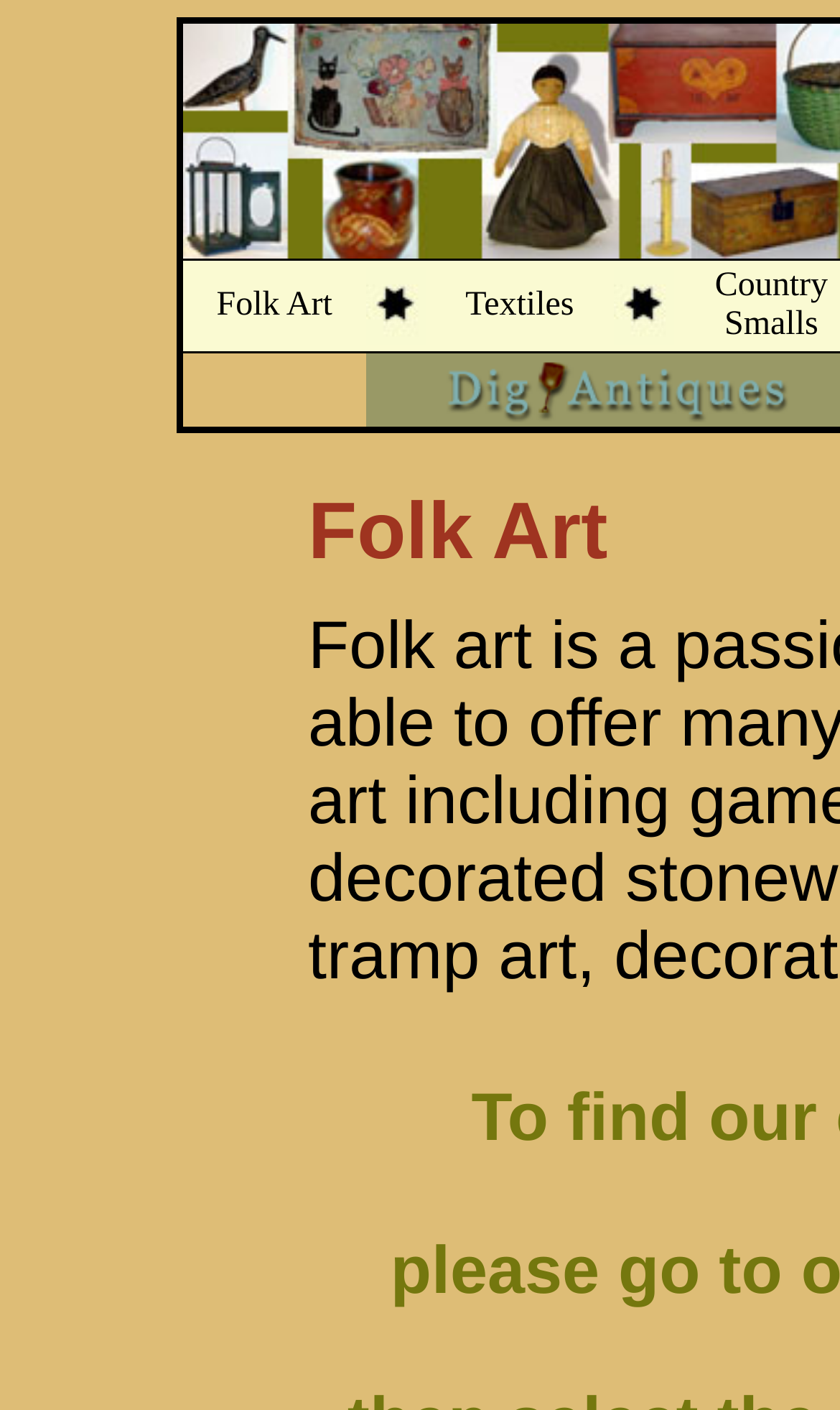Use the details in the image to answer the question thoroughly: 
What is the third category from the left?

By analyzing the gridcell structure and the bounding box coordinates, we can determine that the third category from the left is 'Country Smalls', which is located below the second category.